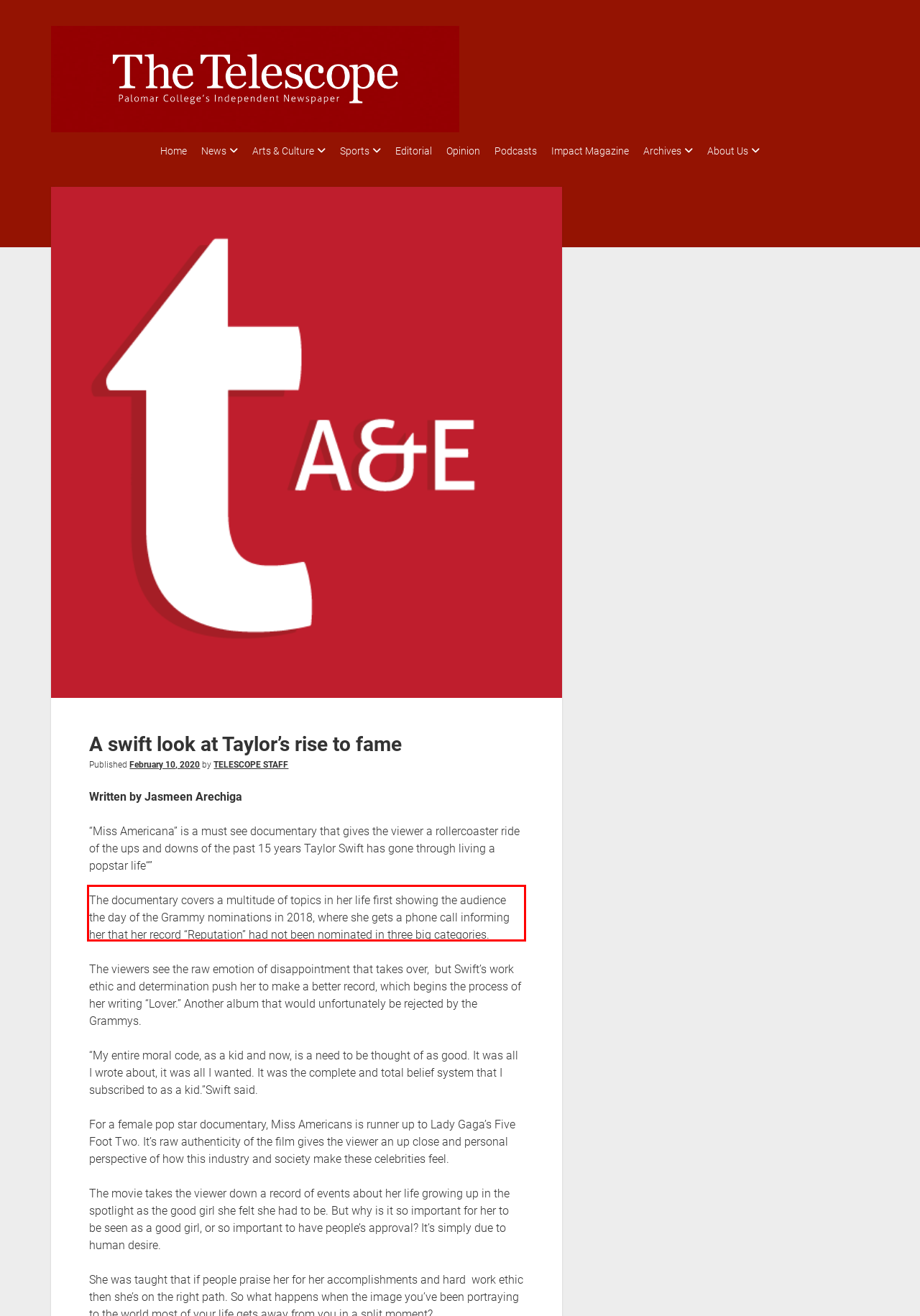With the given screenshot of a webpage, locate the red rectangle bounding box and extract the text content using OCR.

The documentary covers a multitude of topics in her life first showing the audience the day of the Grammy nominations in 2018, where she gets a phone call informing her that her record “Reputation” had not been nominated in three big categories.